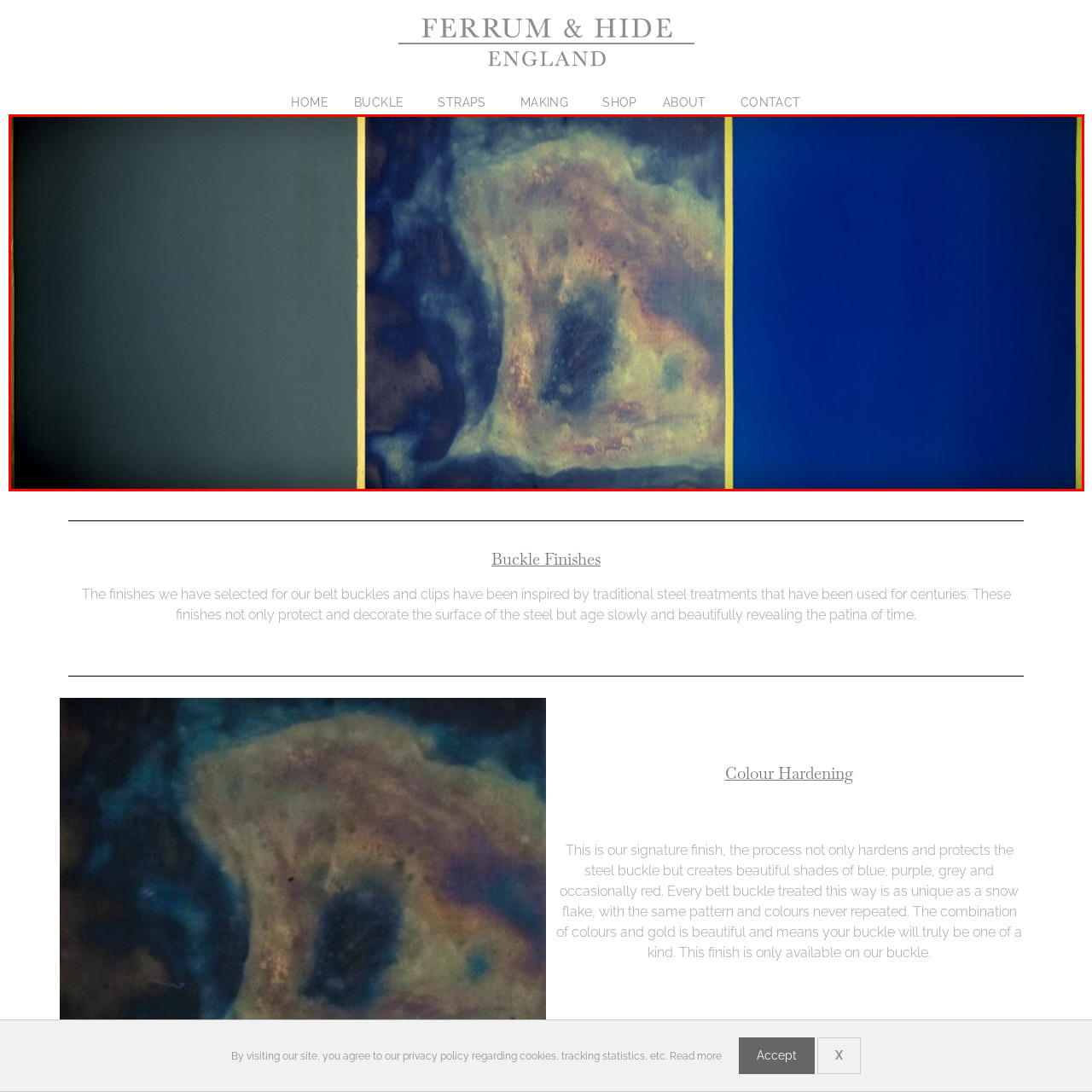What process enhances durability and visual aesthetics?
Inspect the image within the red bounding box and respond with a detailed answer, leveraging all visible details.

The centre section presents a beautiful blend of blues and purples intertwined with hints of grey, encapsulating the unique effects of the colour hardening process, which not only enhances the durability of the steel but also results in striking visual aesthetics that make each buckle one-of-a-kind.